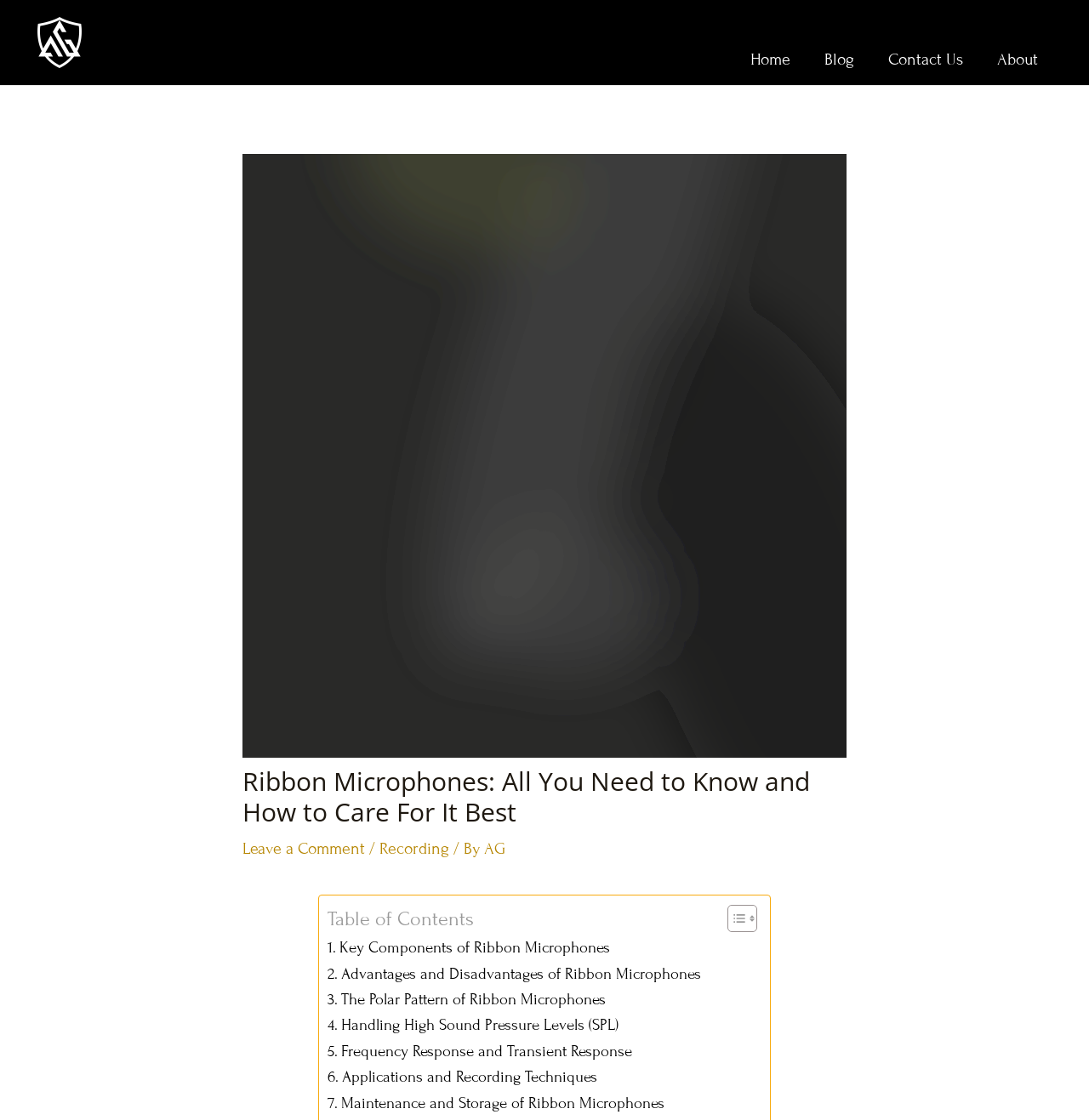What is the topic of the article?
Answer the question using a single word or phrase, according to the image.

Ribbon Microphones